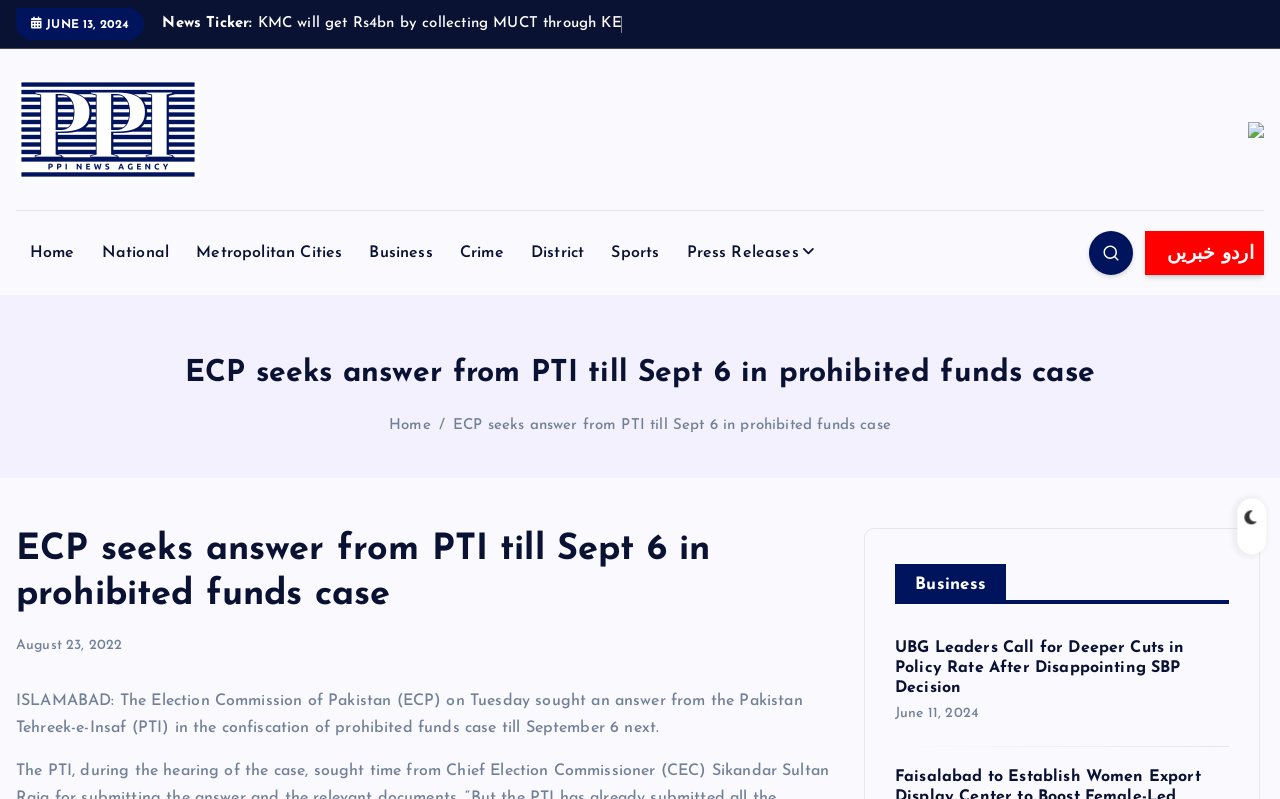How many navigation links are there in the breadcrumb?
Using the screenshot, give a one-word or short phrase answer.

2